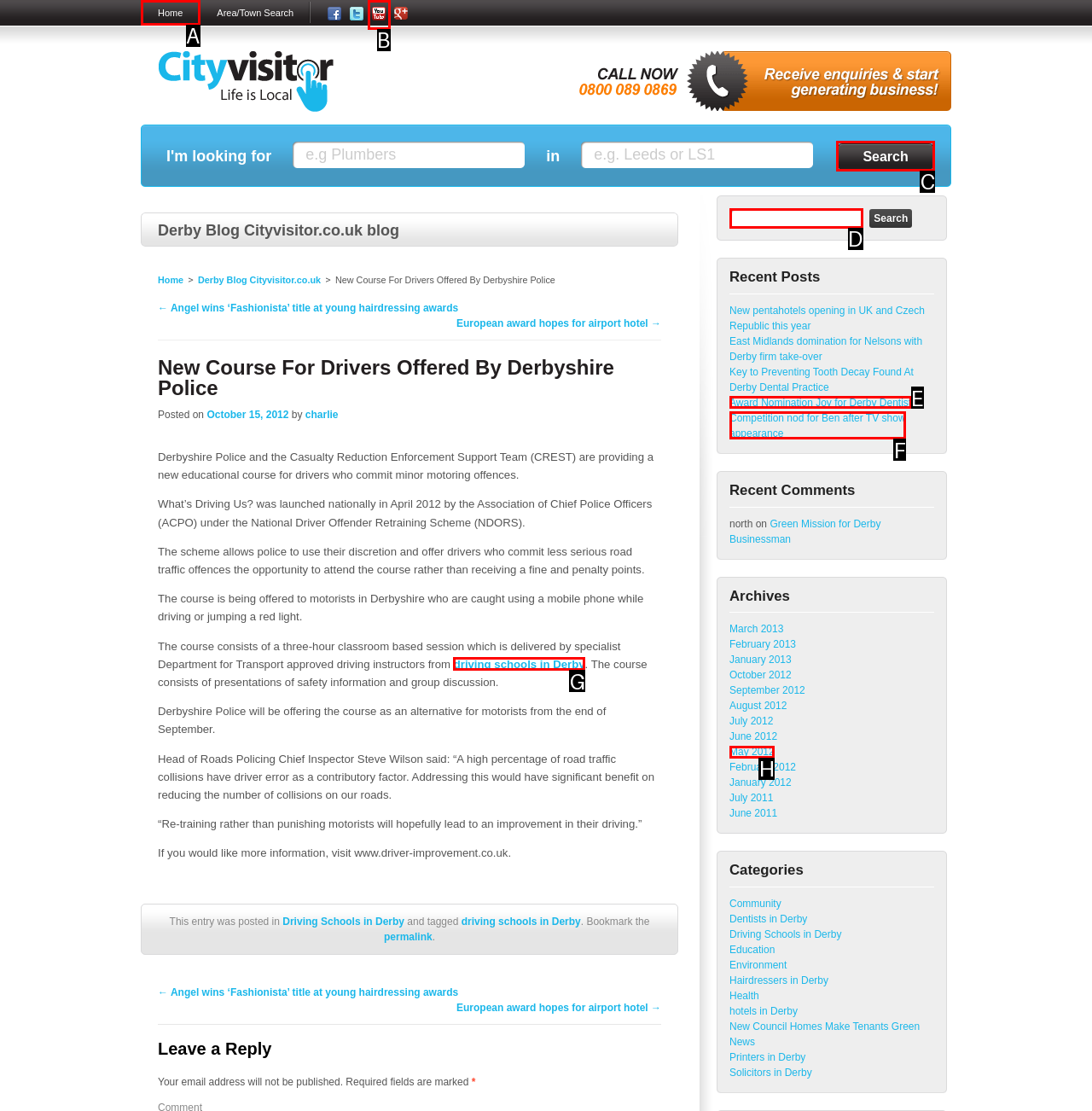Which letter corresponds to the correct option to complete the task: Click on the 'Search' button?
Answer with the letter of the chosen UI element.

C